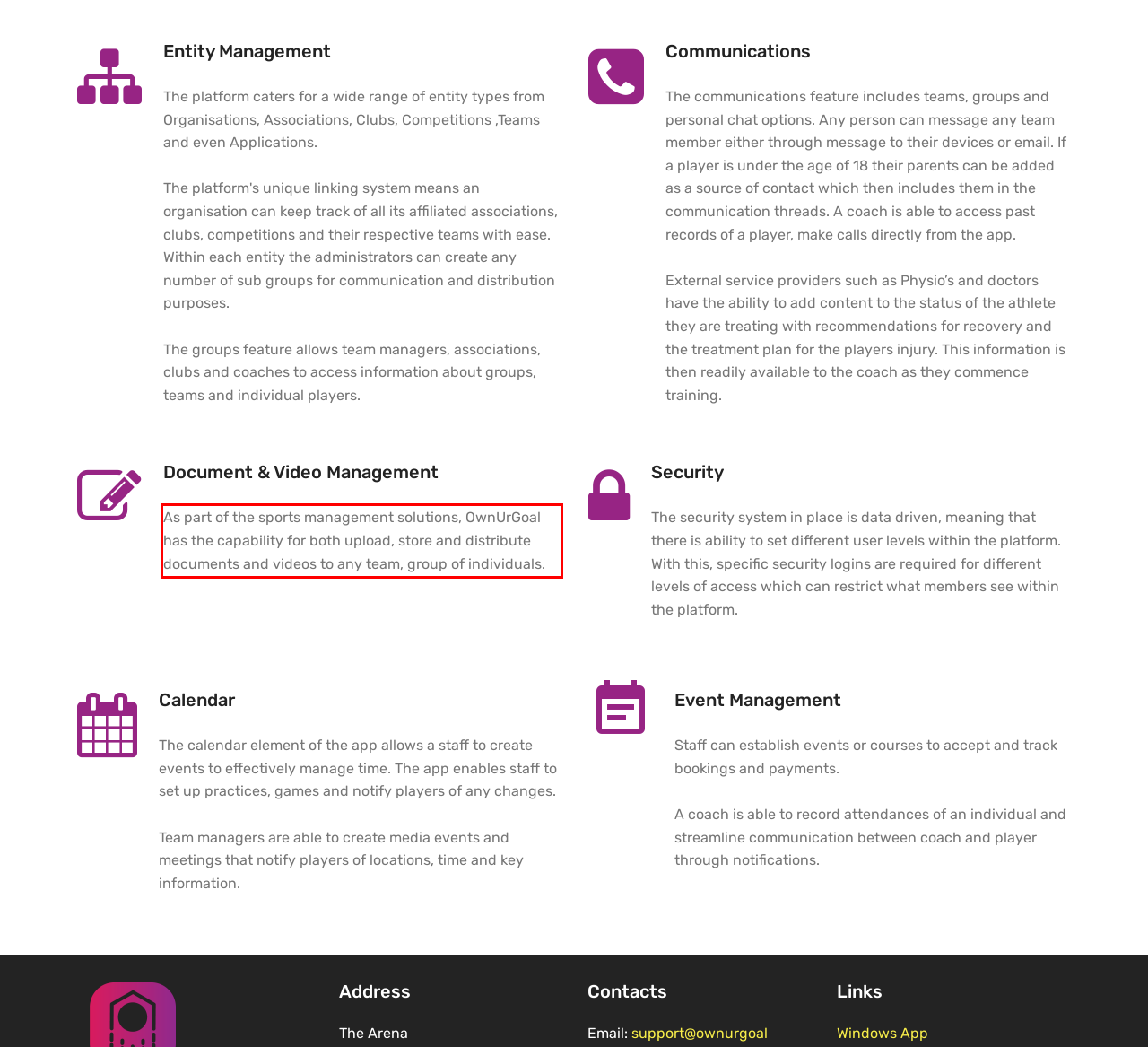You are looking at a screenshot of a webpage with a red rectangle bounding box. Use OCR to identify and extract the text content found inside this red bounding box.

As part of the sports management solutions, OwnUrGoal has the capability for both upload, store and distribute documents and videos to any team, group of individuals.